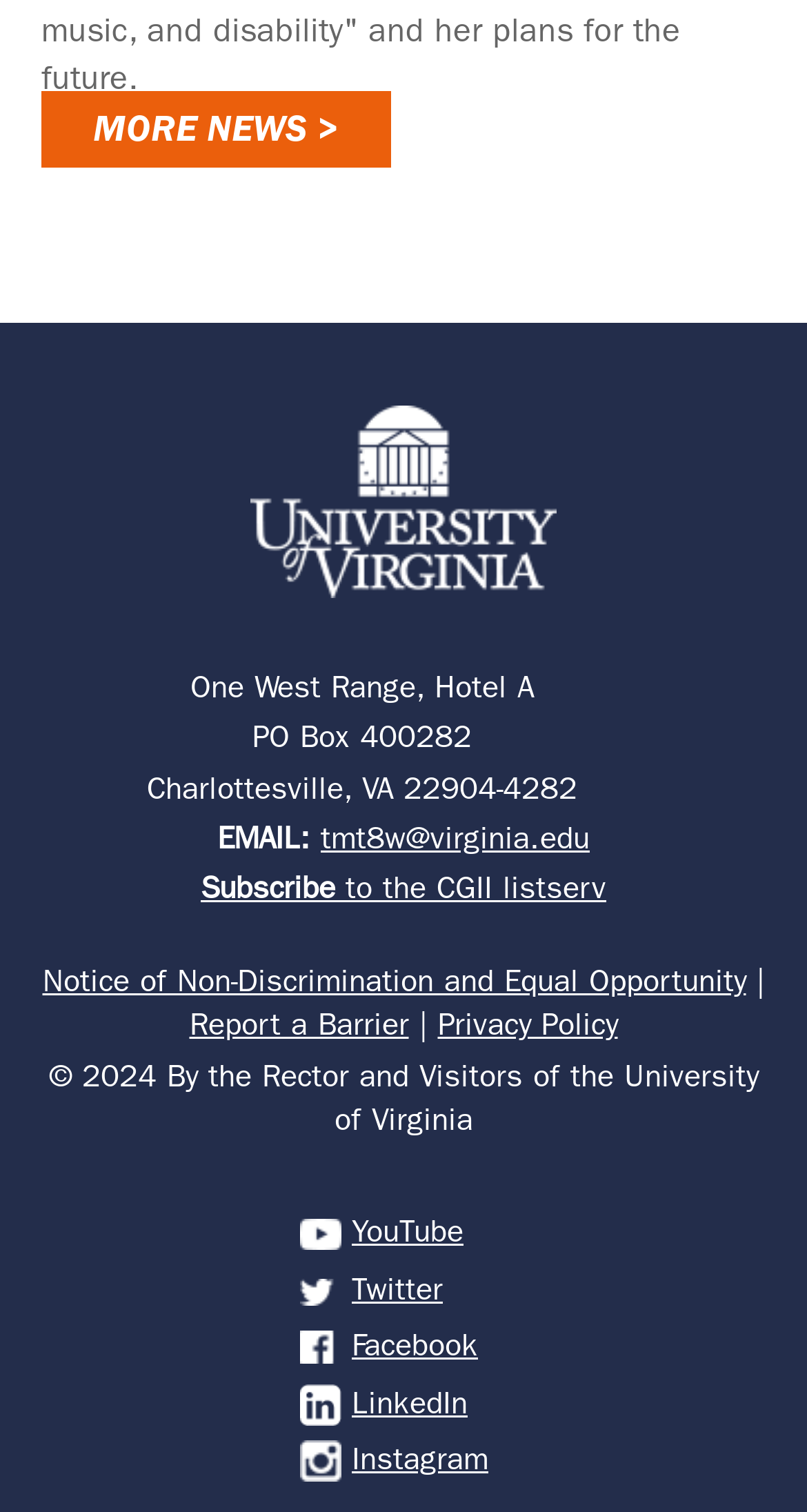Find the bounding box coordinates for the area that must be clicked to perform this action: "Email tmt8w@virginia.edu".

[0.397, 0.542, 0.731, 0.566]